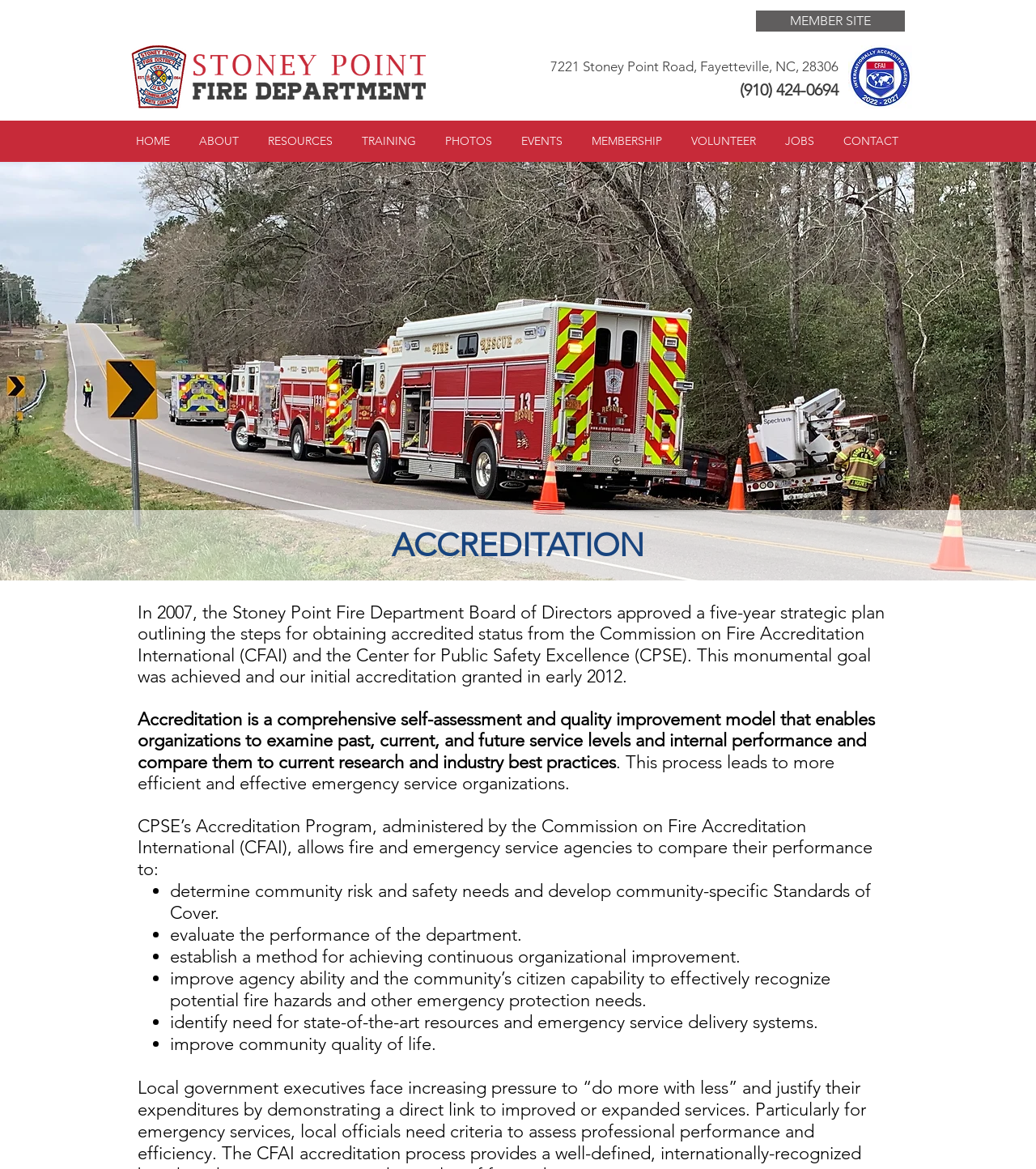Specify the bounding box coordinates of the element's region that should be clicked to achieve the following instruction: "click CONTACT". The bounding box coordinates consist of four float numbers between 0 and 1, in the format [left, top, right, bottom].

[0.8, 0.113, 0.881, 0.129]